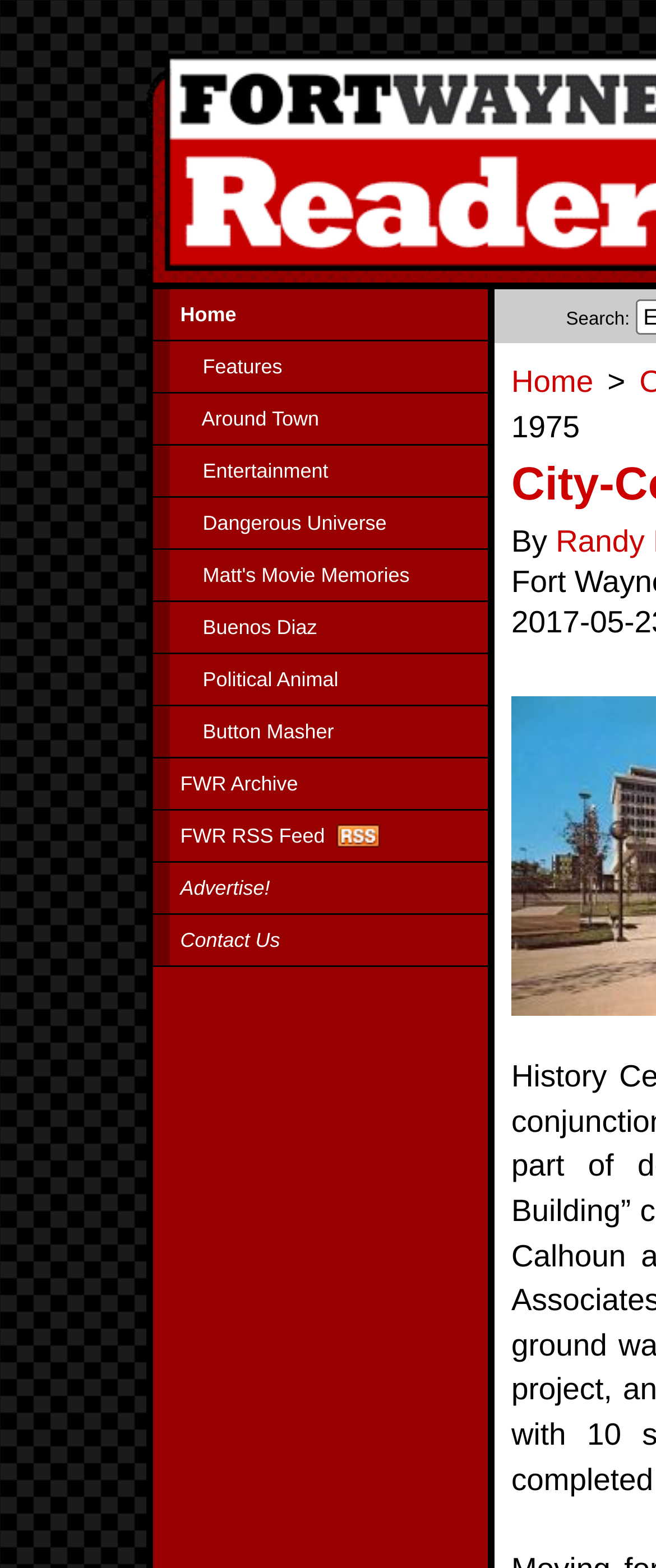Locate the bounding box coordinates of the clickable element to fulfill the following instruction: "check entertainment". Provide the coordinates as four float numbers between 0 and 1 in the format [left, top, right, bottom].

[0.232, 0.284, 0.744, 0.316]